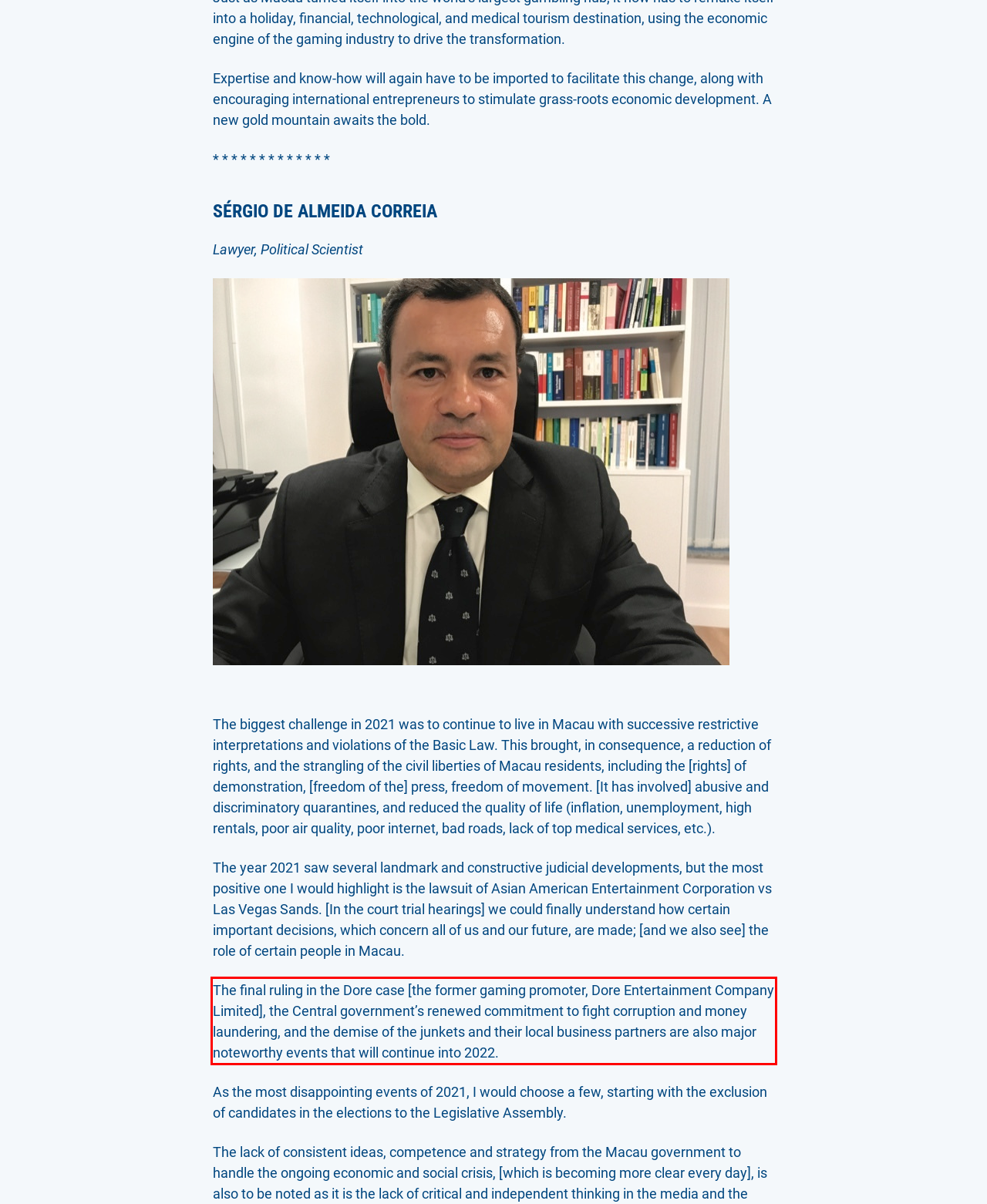Using the provided webpage screenshot, recognize the text content in the area marked by the red bounding box.

The final ruling in the Dore case [the former gaming promoter, Dore Entertainment Company Limited], the Central government’s renewed commitment to fight corruption and money laundering, and the demise of the junkets and their local business partners are also major noteworthy events that will continue into 2022.